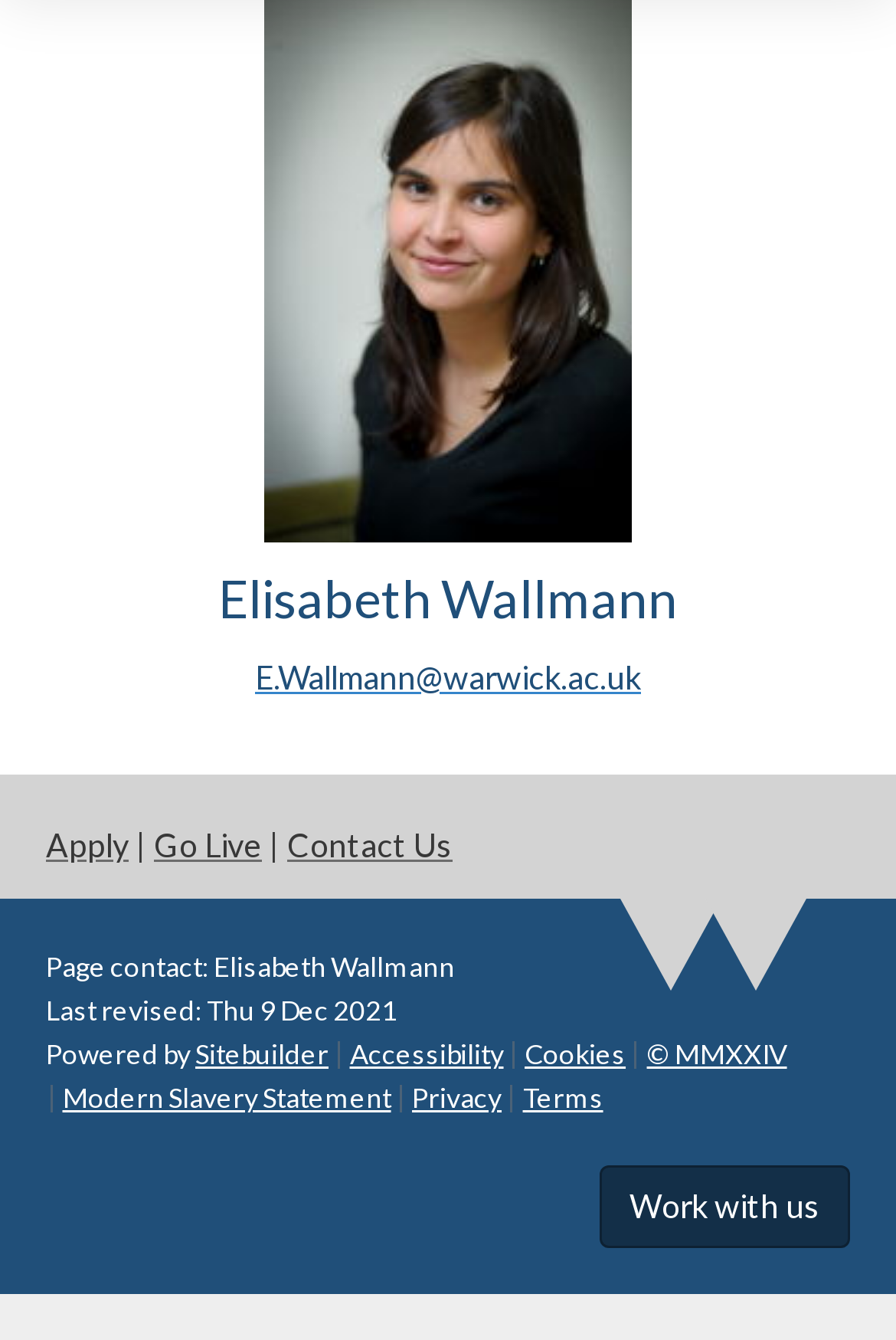What is the purpose of the 'Apply' button?
Answer the question using a single word or phrase, according to the image.

To apply for something